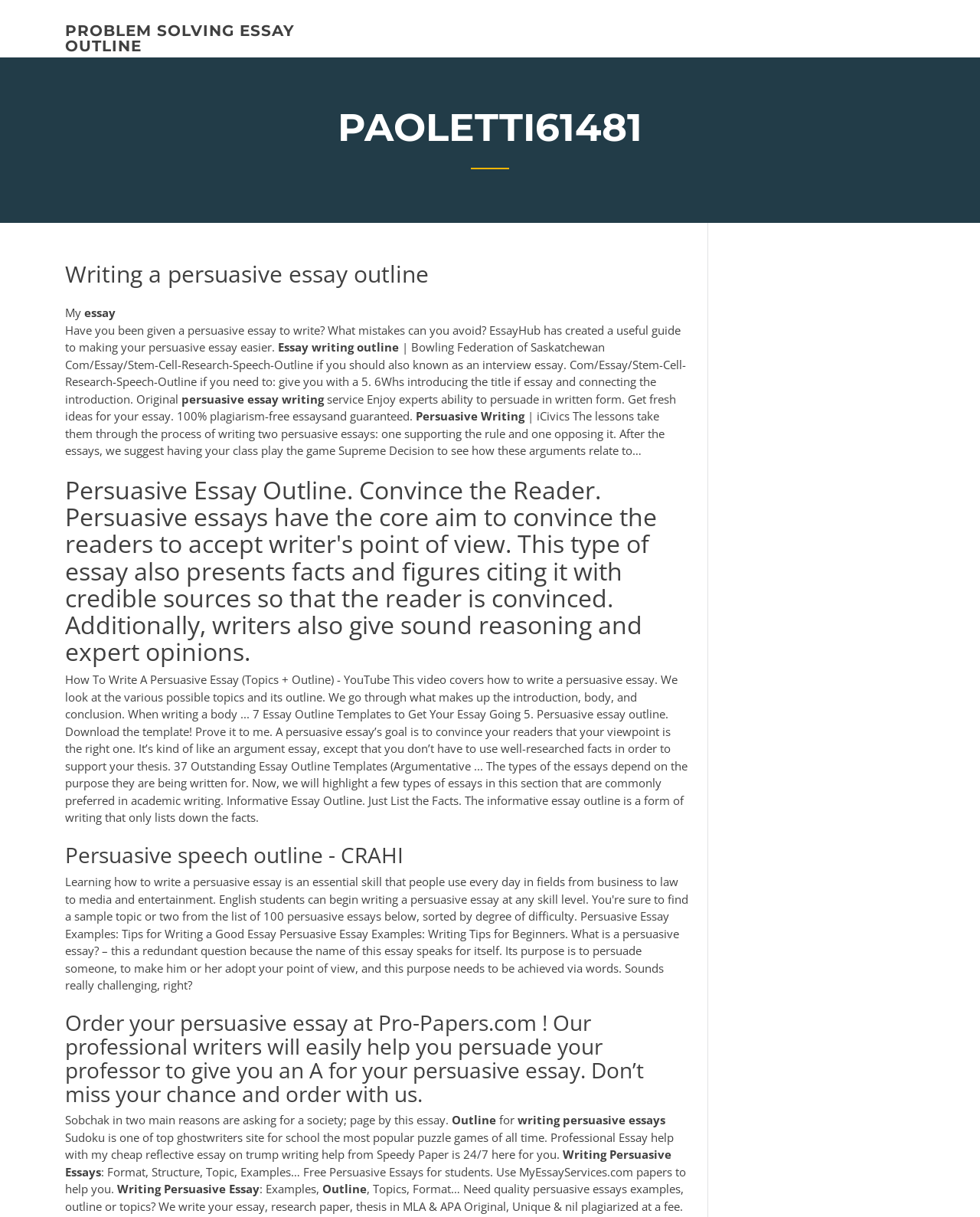How many types of essays are mentioned on this webpage?
Based on the screenshot, provide a one-word or short-phrase response.

At least 4